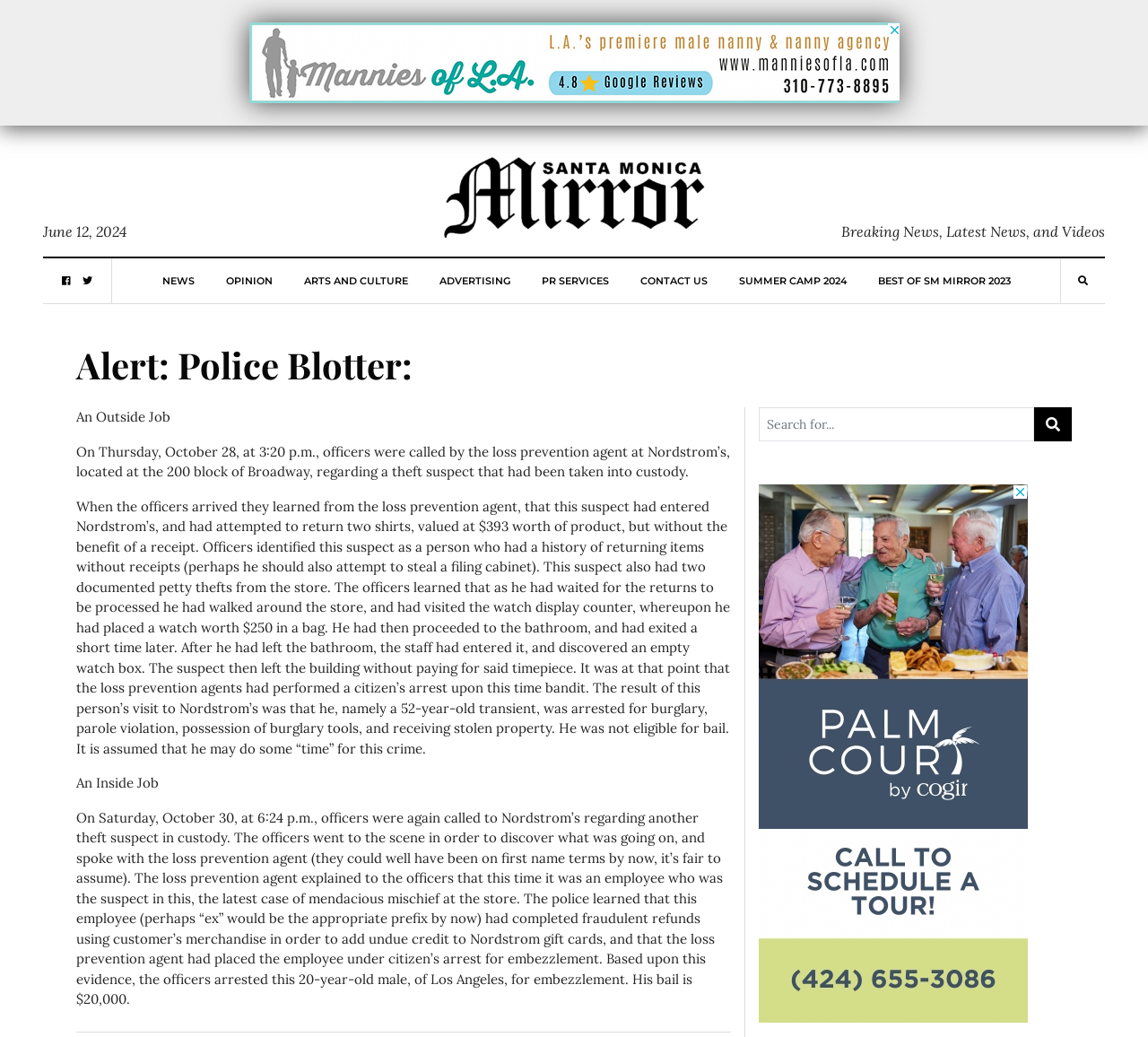Respond to the question below with a single word or phrase:
What is the bail amount for the employee arrested for embezzlement?

$20,000